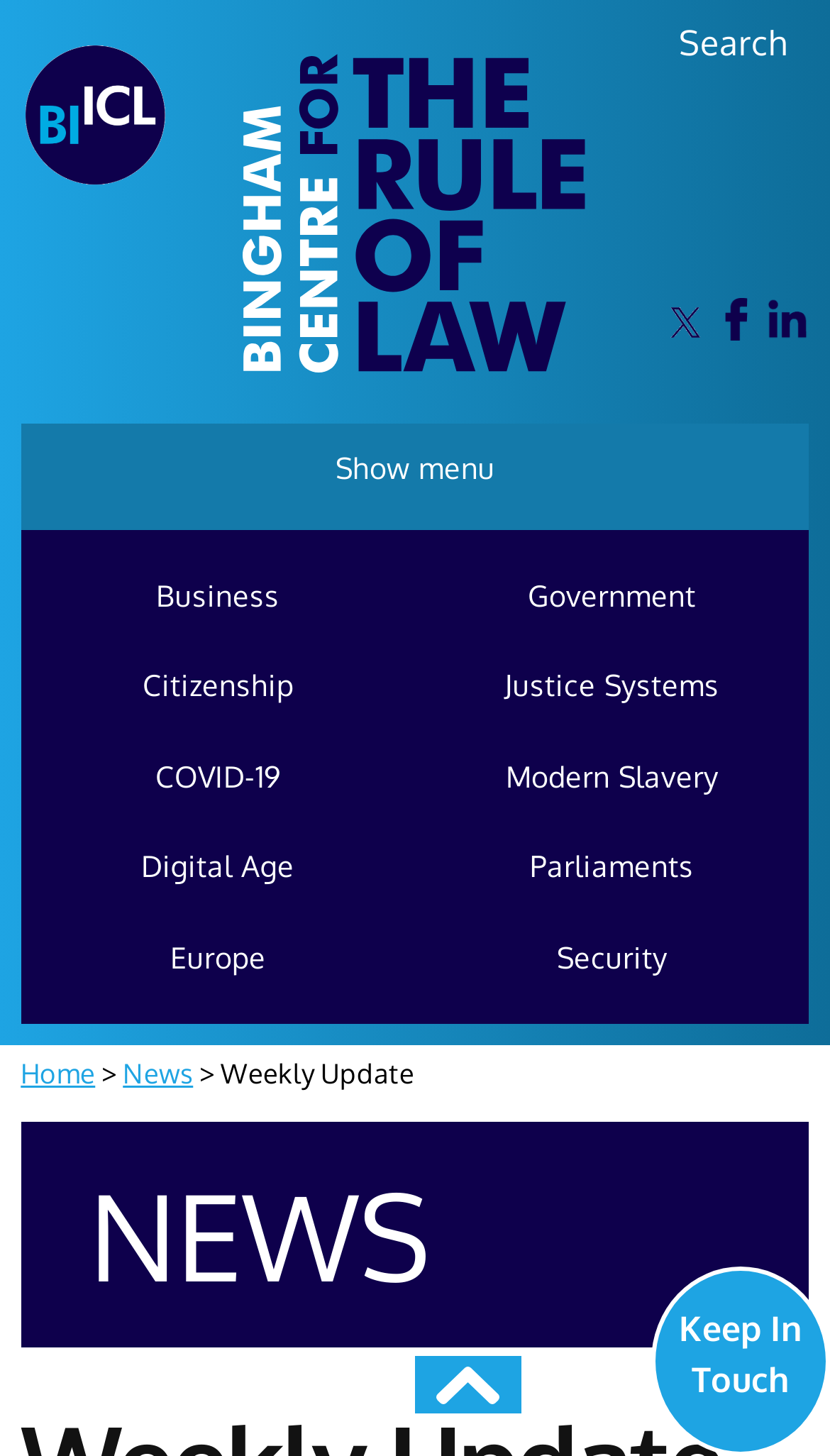Please specify the bounding box coordinates of the clickable region necessary for completing the following instruction: "Keep In Touch". The coordinates must consist of four float numbers between 0 and 1, i.e., [left, top, right, bottom].

[0.785, 0.87, 1.0, 1.0]